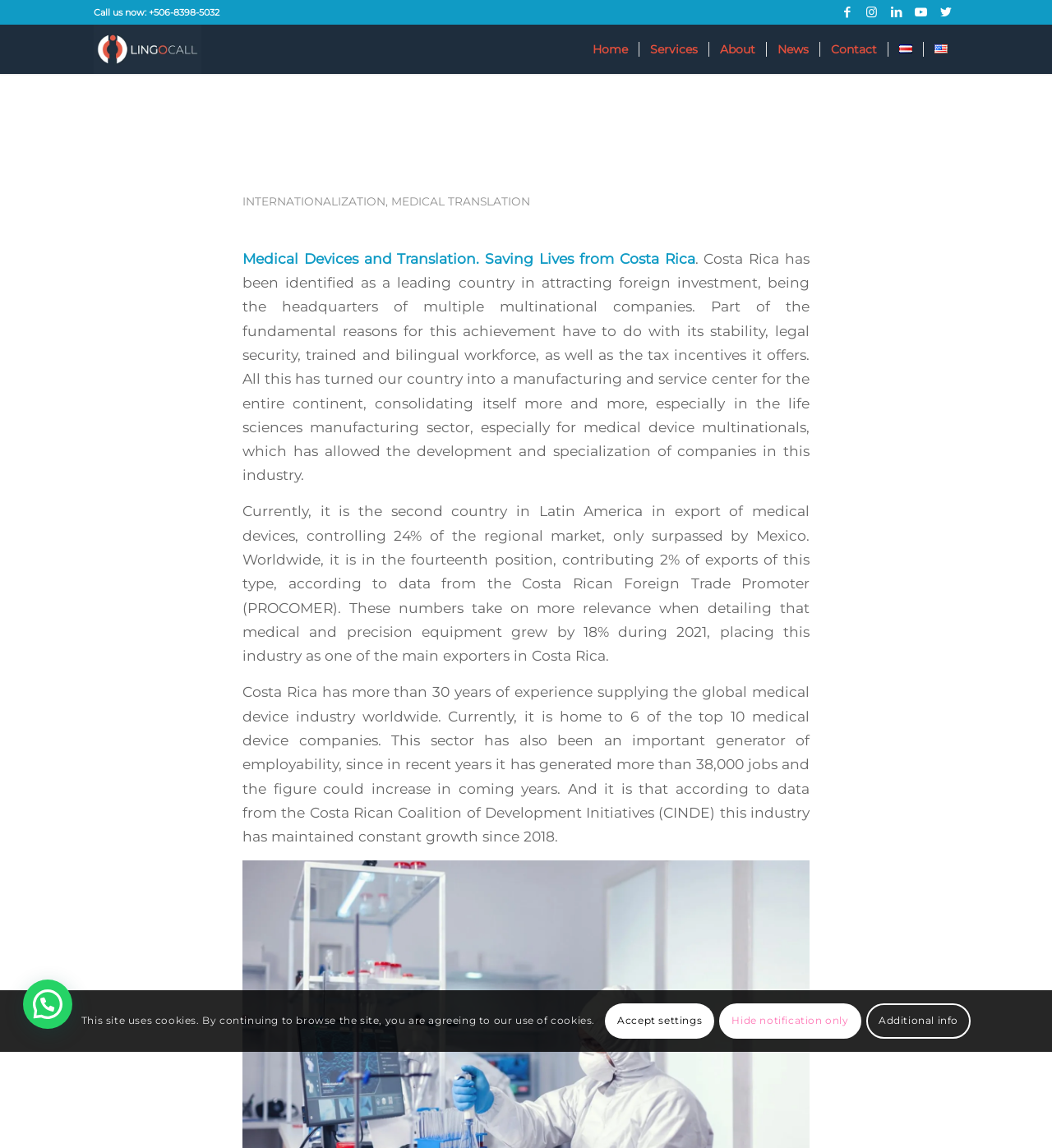What is the phone number to call?
Based on the visual, give a brief answer using one word or a short phrase.

+506-8398-5032